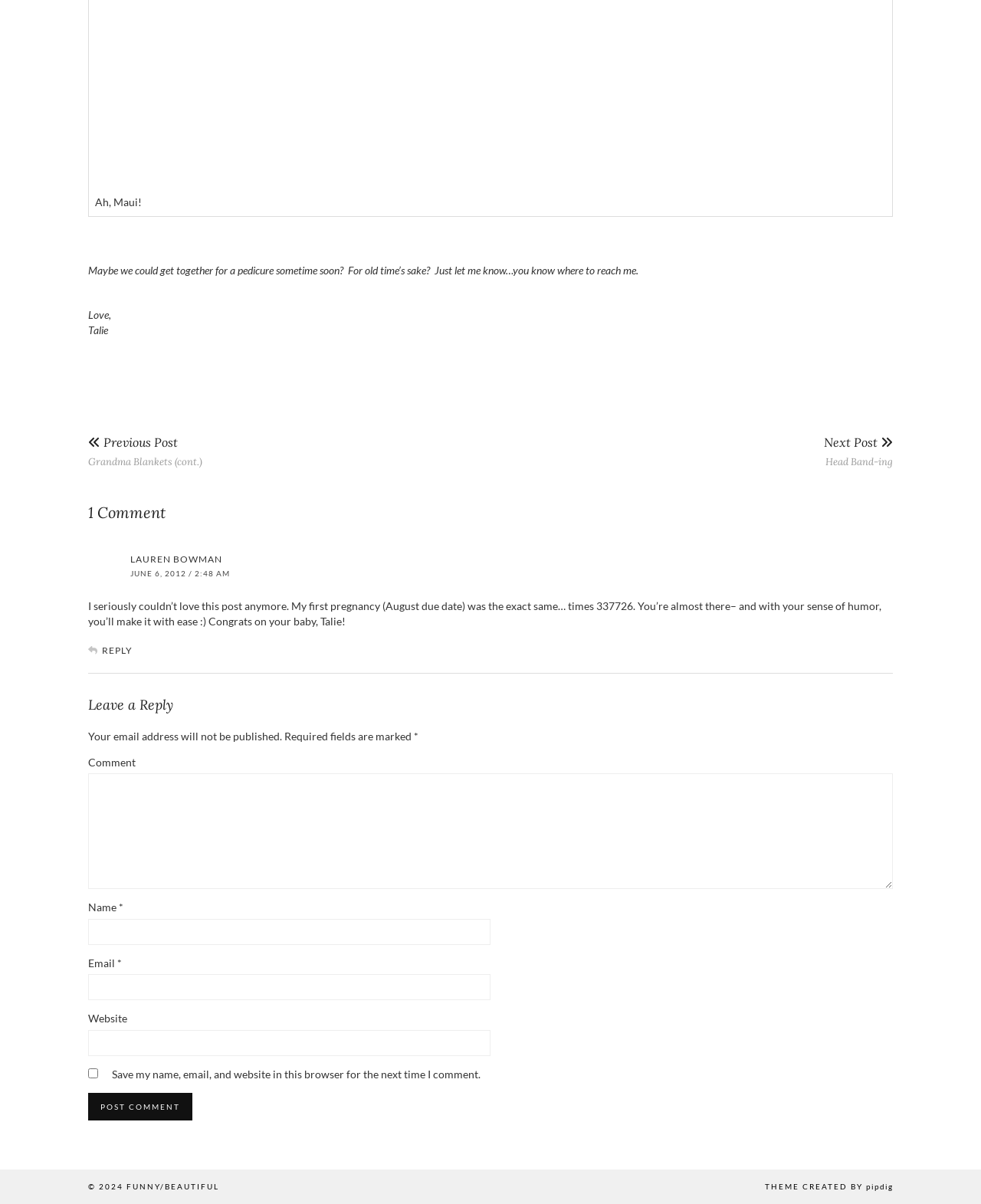Using the provided description Previous Post Grandma Blankets (cont.), find the bounding box coordinates for the UI element. Provide the coordinates in (top-left x, top-left y, bottom-right x, bottom-right y) format, ensuring all values are between 0 and 1.

[0.09, 0.352, 0.206, 0.399]